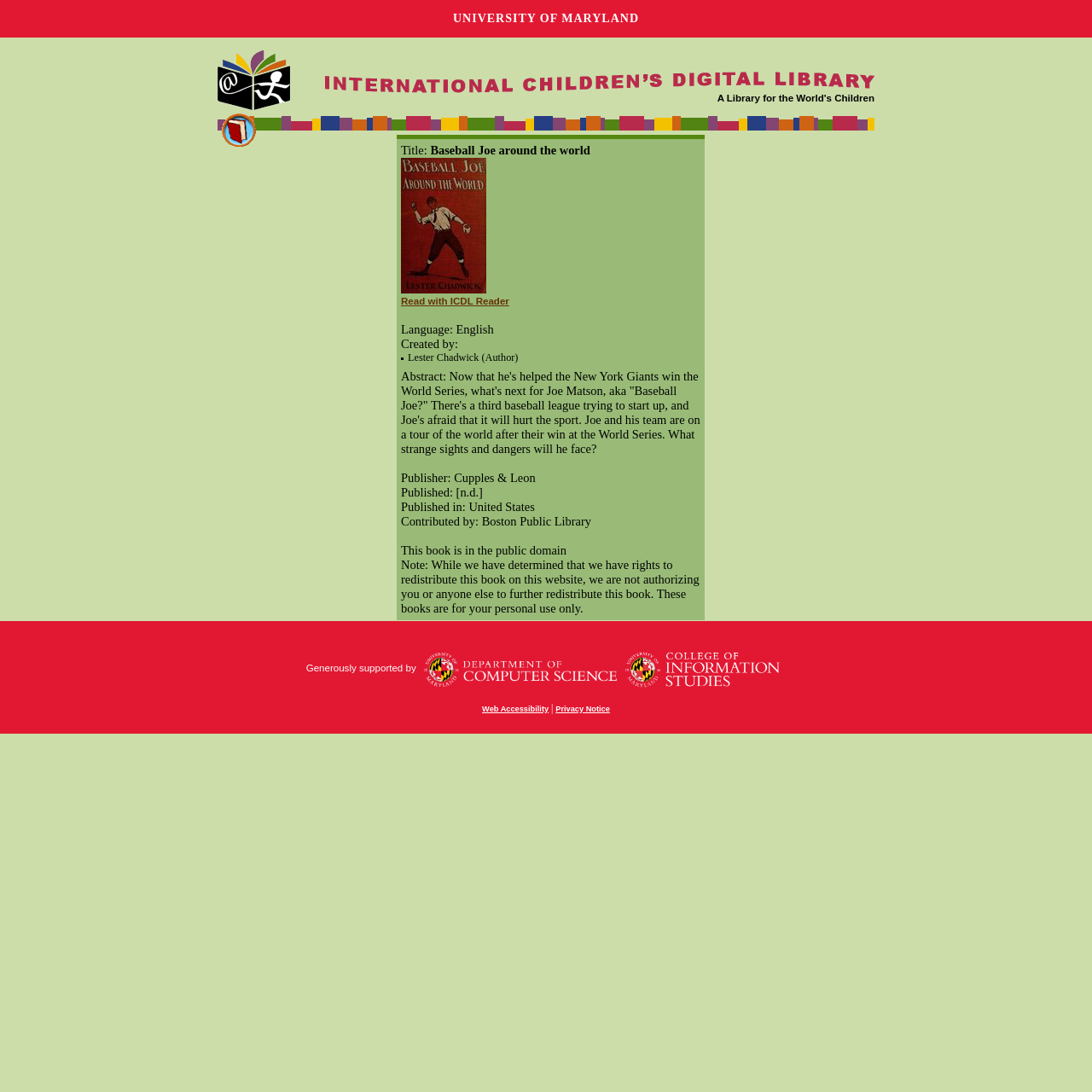What is the publisher of the book?
Based on the image, answer the question in a detailed manner.

The publisher of the book can be found in the StaticText element with the text 'Publisher: Cupples & Leon' which is located below the 'Abstract:' section.